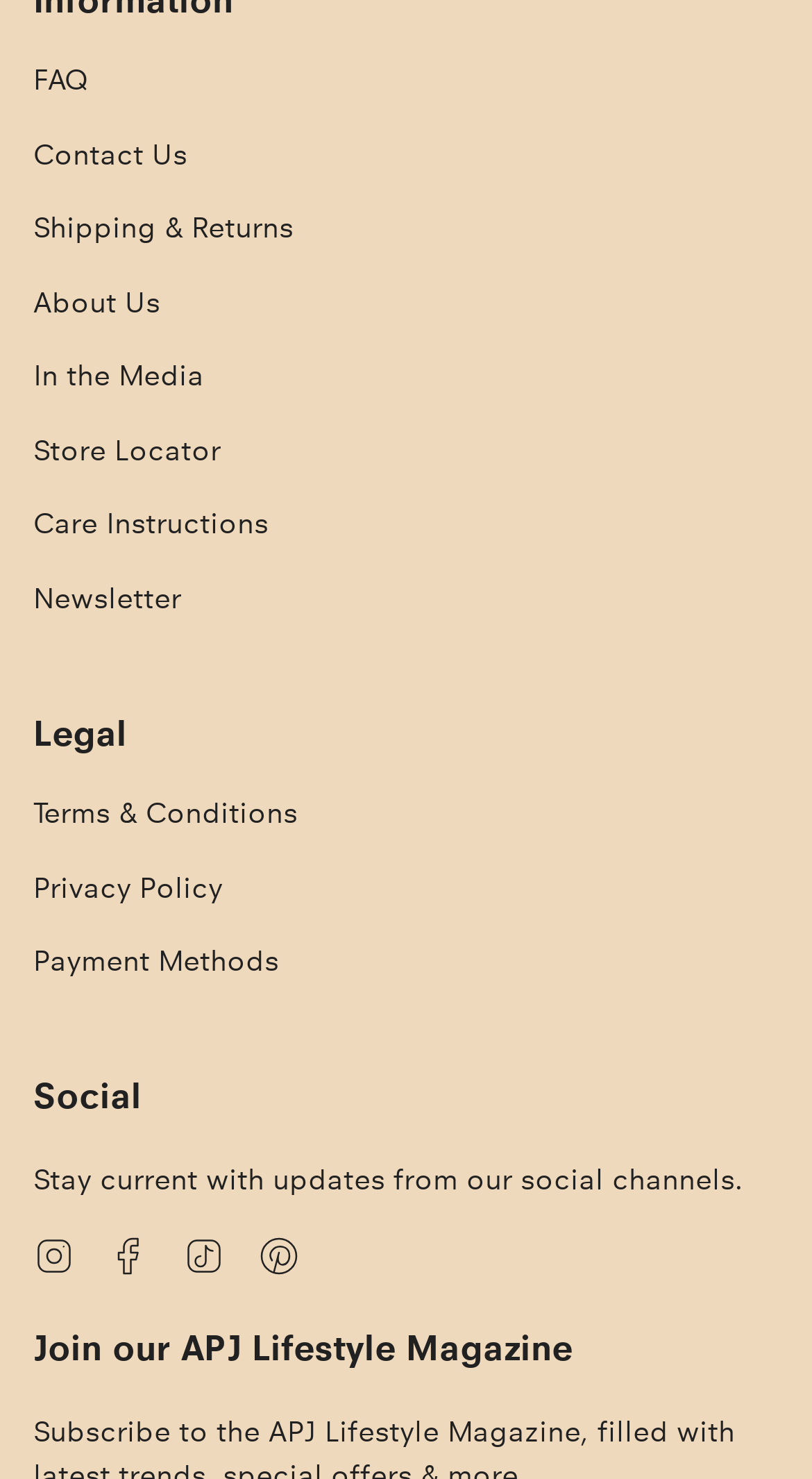Find the bounding box coordinates of the area to click in order to follow the instruction: "Read terms and conditions".

[0.041, 0.537, 0.367, 0.563]